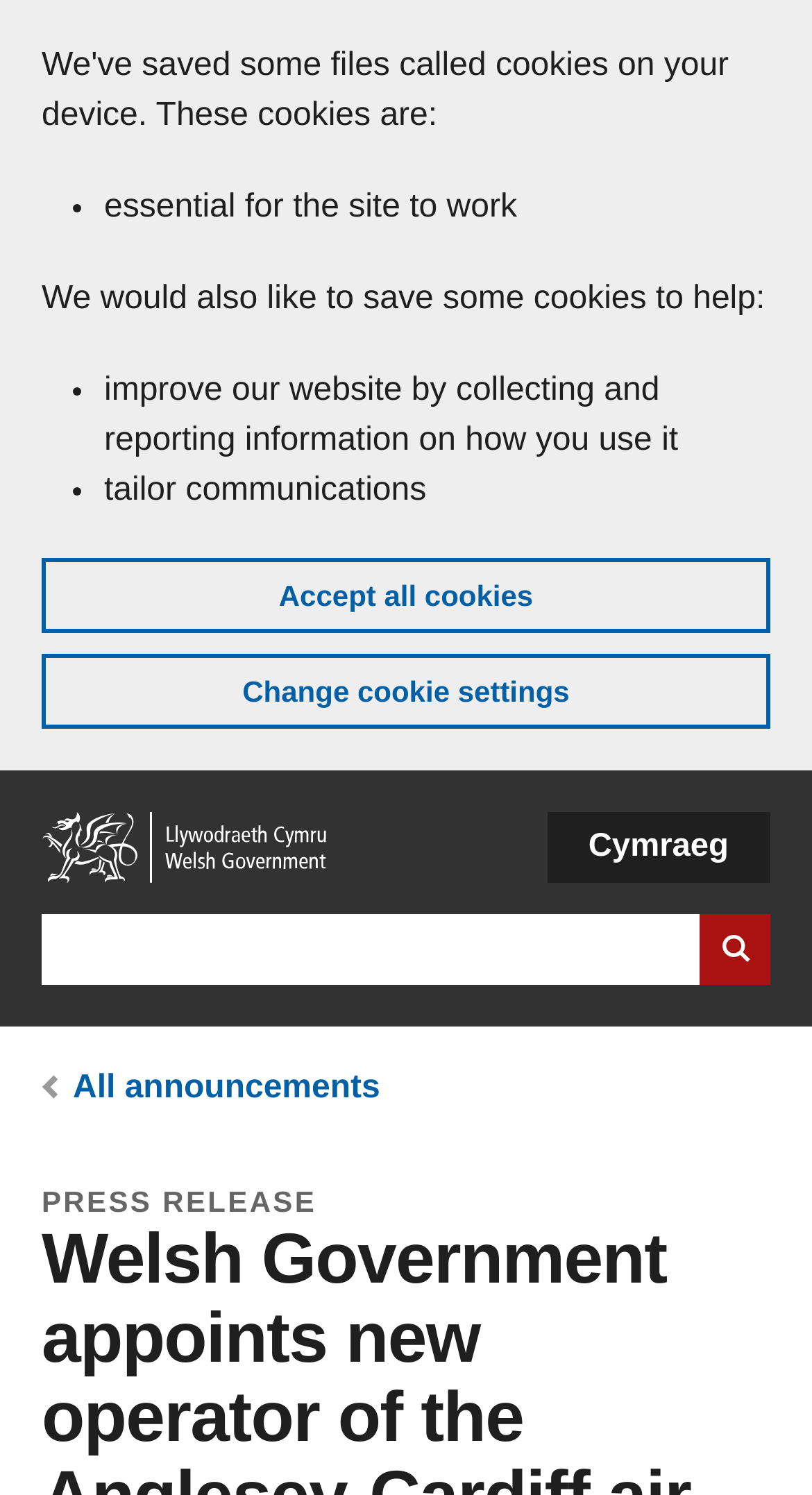Carefully observe the image and respond to the question with a detailed answer:
What is the navigation section below the search bar?

The navigation section below the search bar displays the breadcrumb links, which show the user's current location within the website's hierarchy. It includes links to 'All announcements' and other related pages.